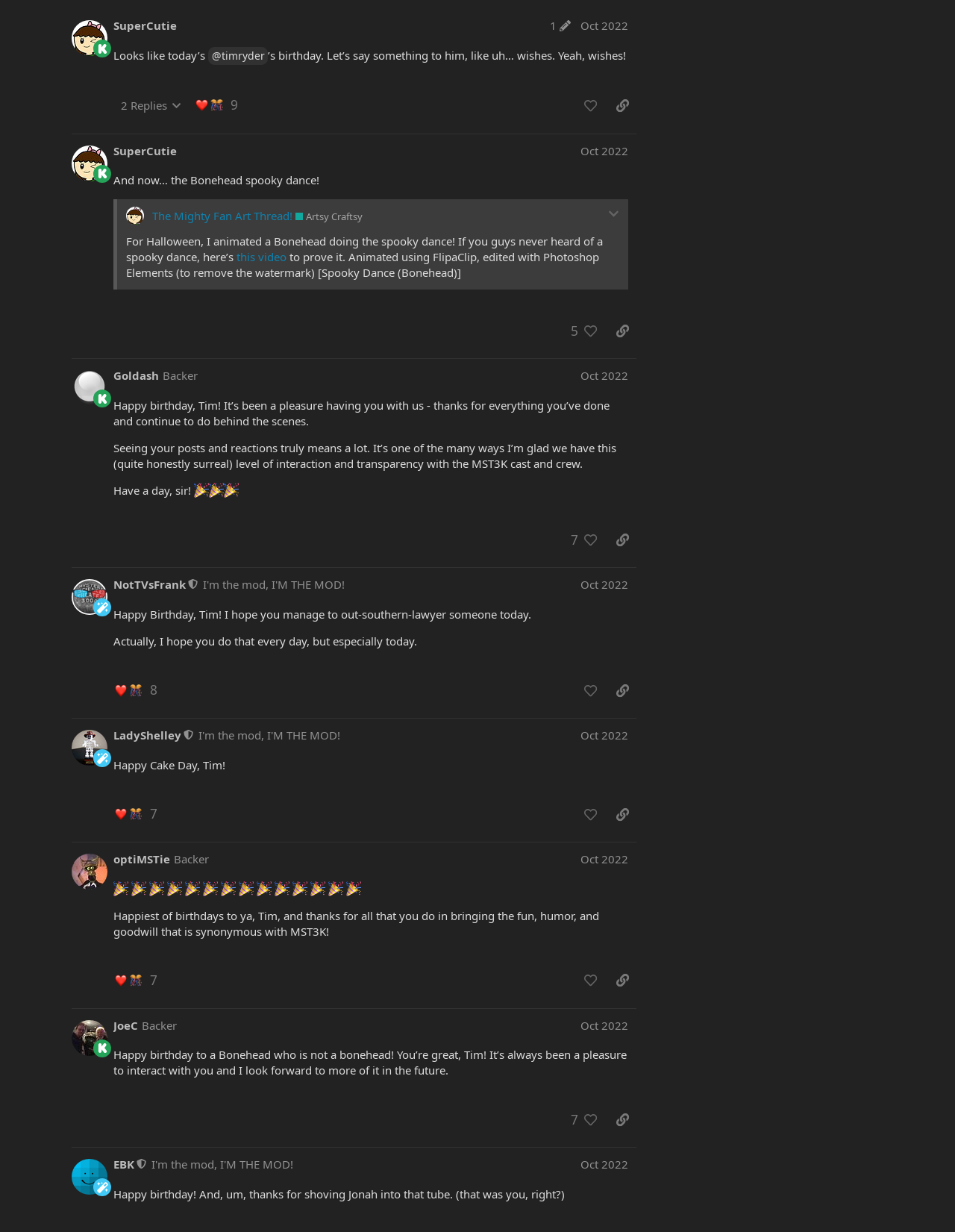Answer with a single word or phrase: 
What is the date of the post #90?

Feb 12